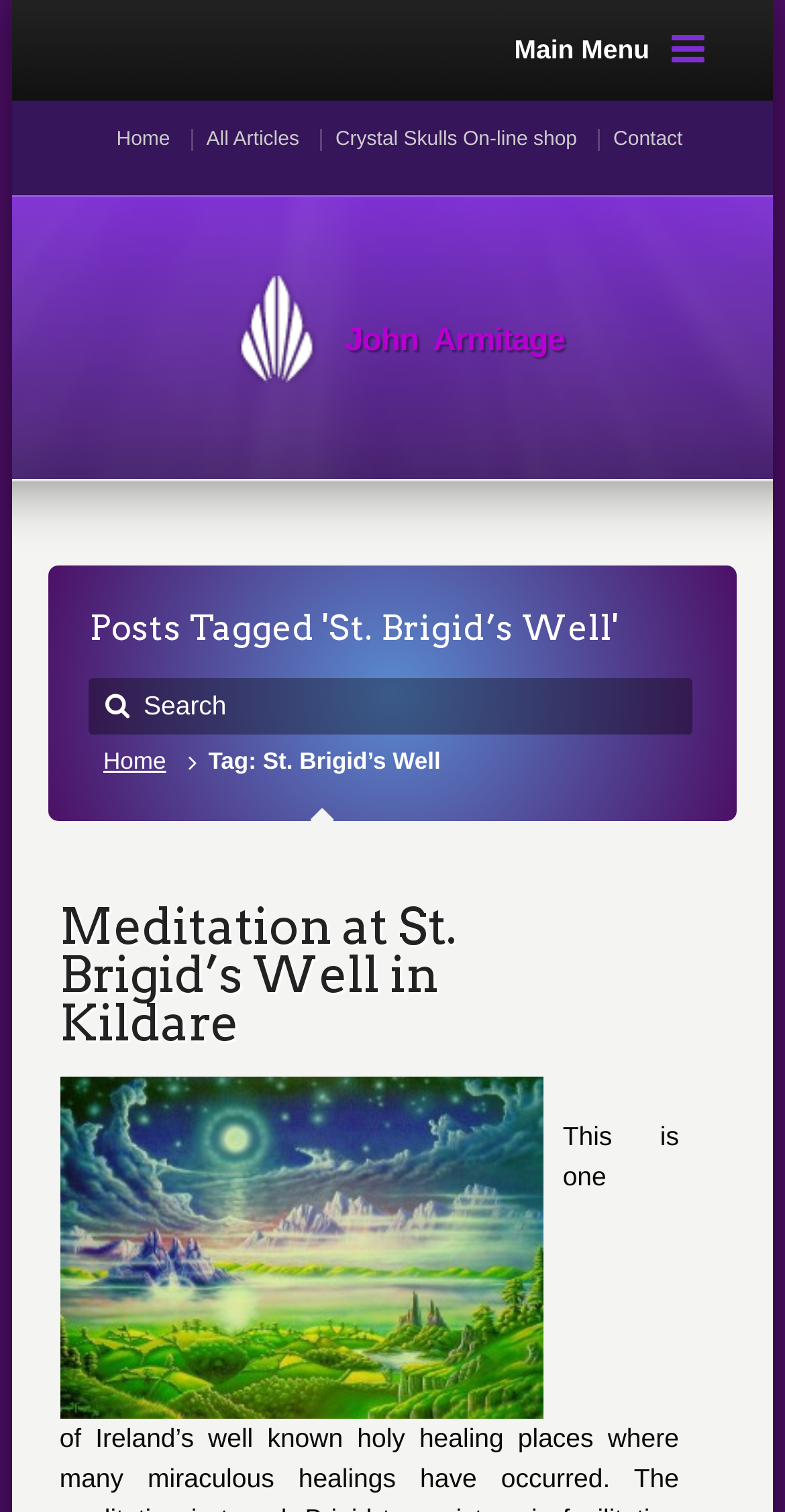Find the bounding box coordinates for the area you need to click to carry out the instruction: "Visit the 'All Articles' page". The coordinates should be four float numbers between 0 and 1, indicated as [left, top, right, bottom].

[0.263, 0.085, 0.409, 0.1]